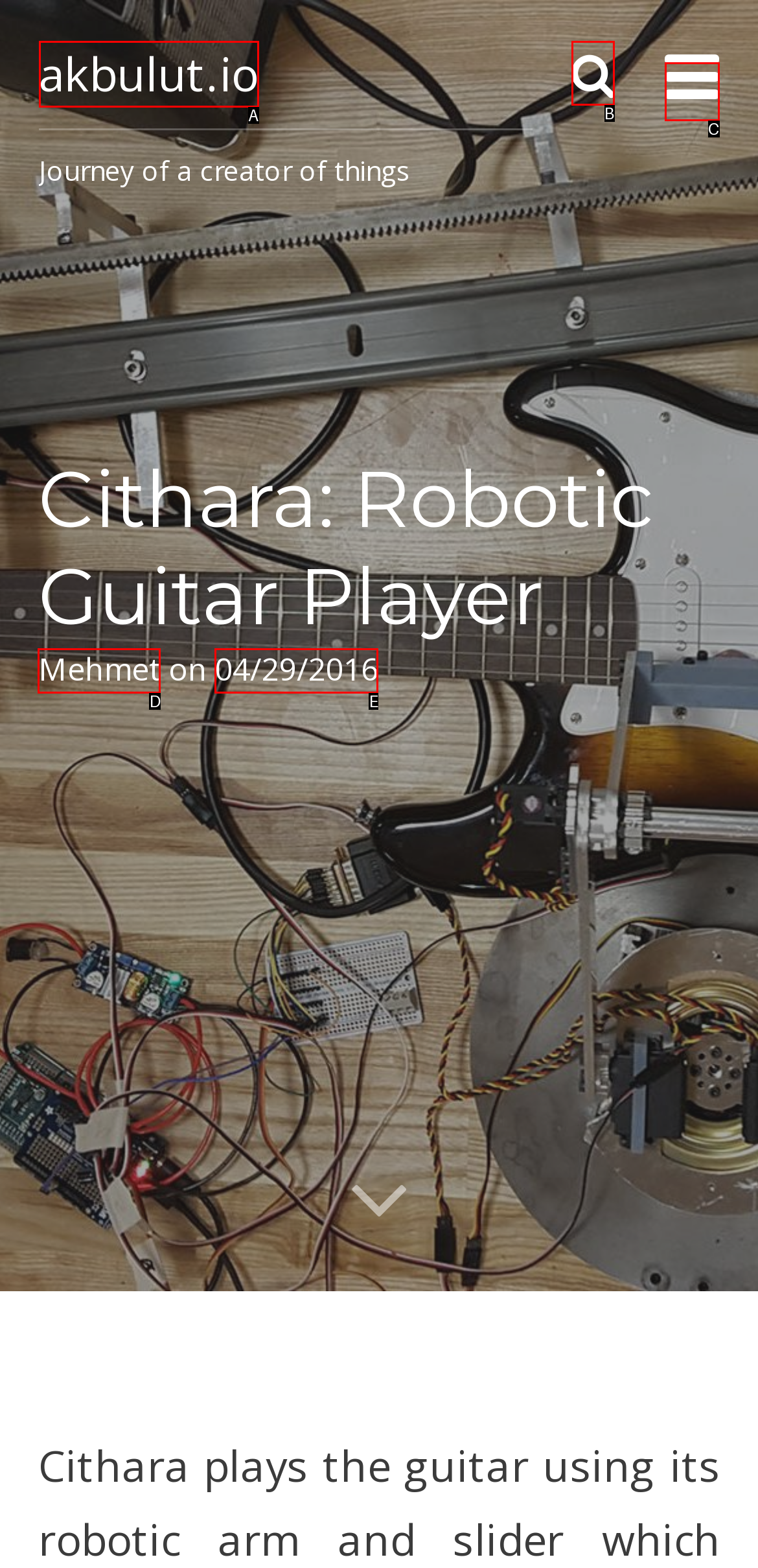Identify the HTML element that matches the description: aria-label="Search Overlay". Provide the letter of the correct option from the choices.

B